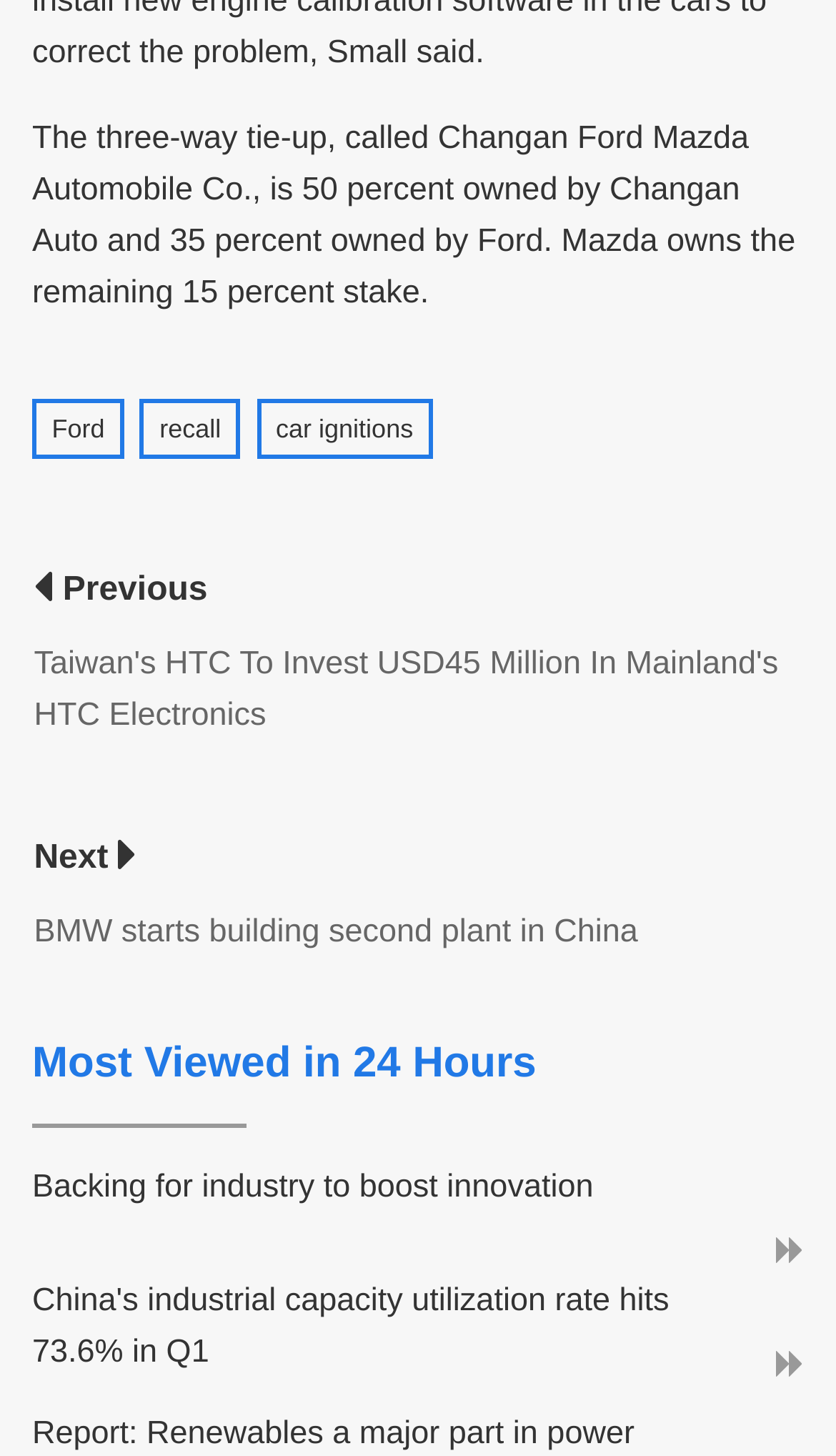Locate the bounding box coordinates of the element you need to click to accomplish the task described by this instruction: "Check most viewed news in 24 hours".

[0.038, 0.713, 0.642, 0.748]